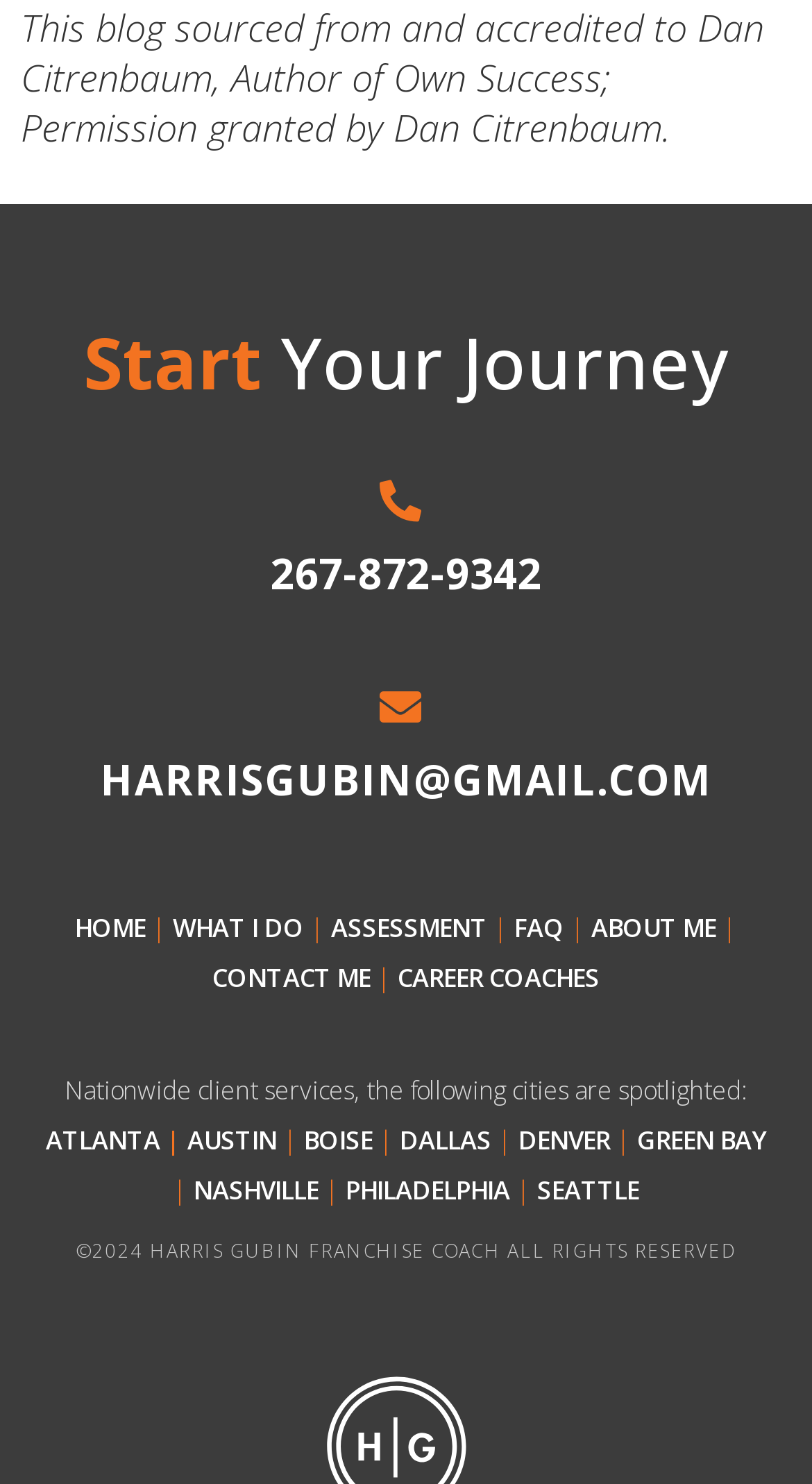What is the phone number provided on the webpage?
Answer the question using a single word or phrase, according to the image.

267-872-9342